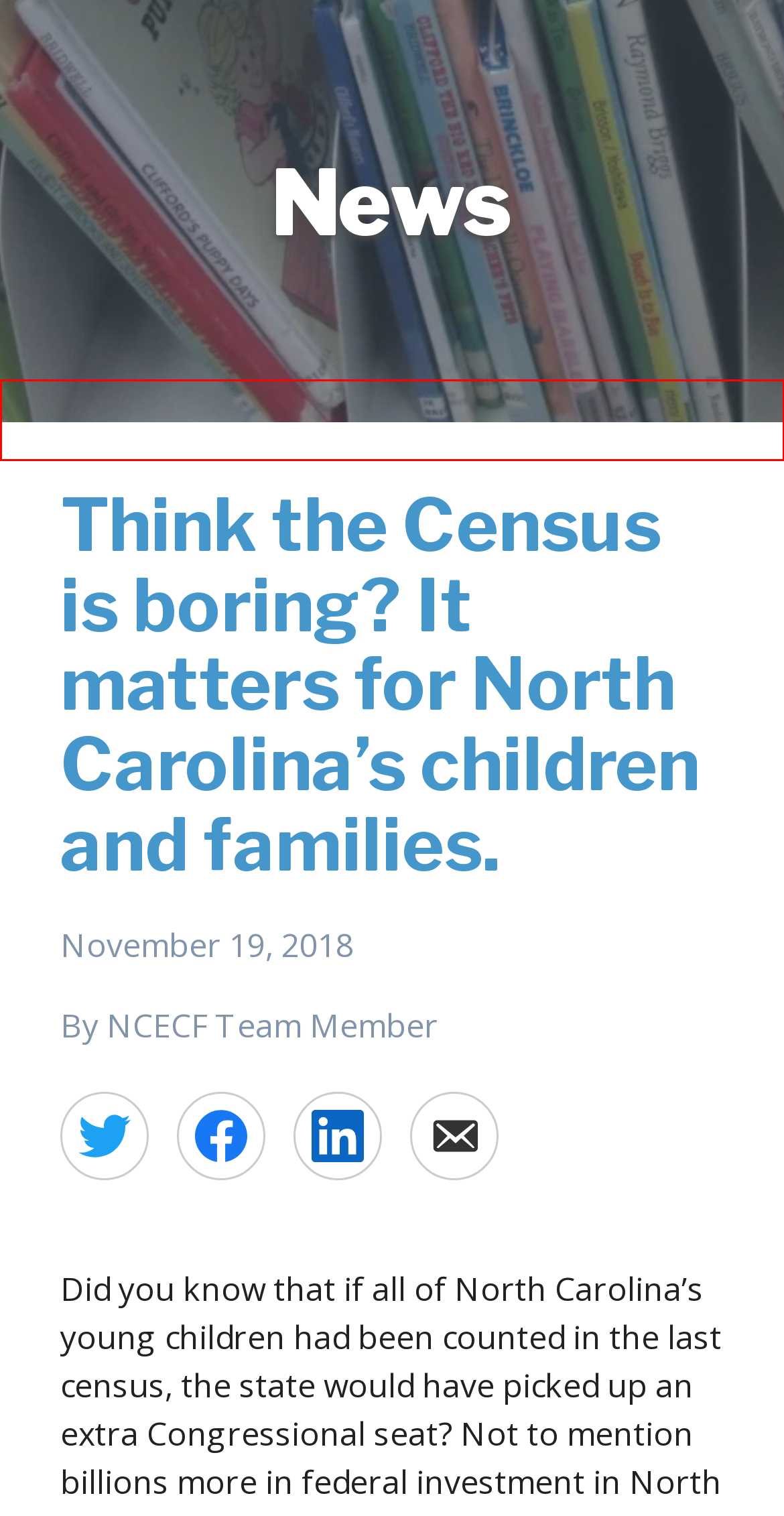You have a screenshot of a webpage with a red rectangle bounding box. Identify the best webpage description that corresponds to the new webpage after clicking the element within the red bounding box. Here are the candidates:
A. Protected: Resources for Board of Directors | North Carolina Early Childhood Foundation
B. First 2000 Days | North Carolina Early Childhood Foundation
C. Physical Health | North Carolina Early Childhood Foundation
D. Commitment to Racial Equity | North Carolina Early Childhood Foundation
E. News | North Carolina Early Childhood Foundation
F. State Policy and Practice | North Carolina Early Childhood Foundation
G. Events | North Carolina Early Childhood Foundation
H. Local Policy and Practice | North Carolina Early Childhood Foundation

H